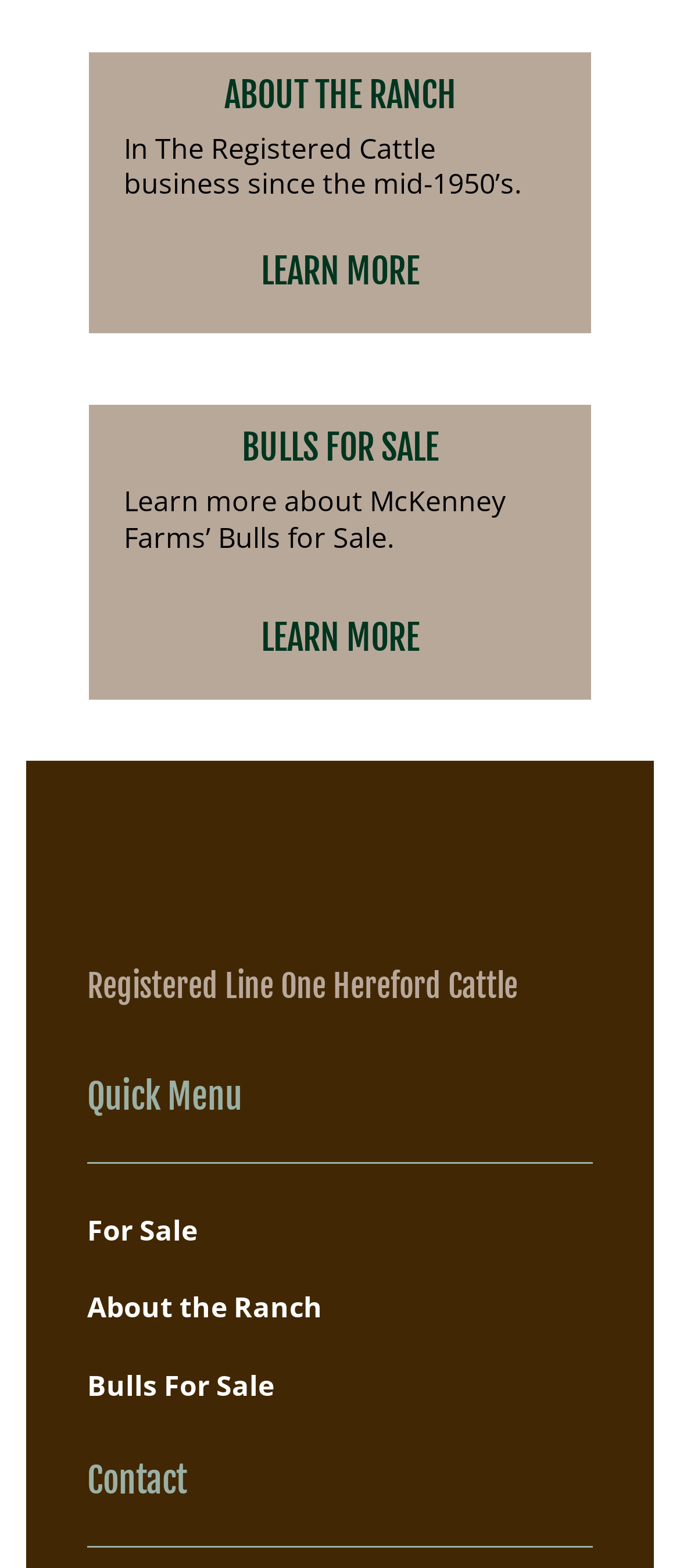Refer to the image and provide a thorough answer to this question:
What is the purpose of the 'LEARN MORE' links?

The 'LEARN MORE' links are likely used to provide more information about the topics they are associated with, such as the ranch and the bulls for sale. This can be inferred from their location and context on the page.